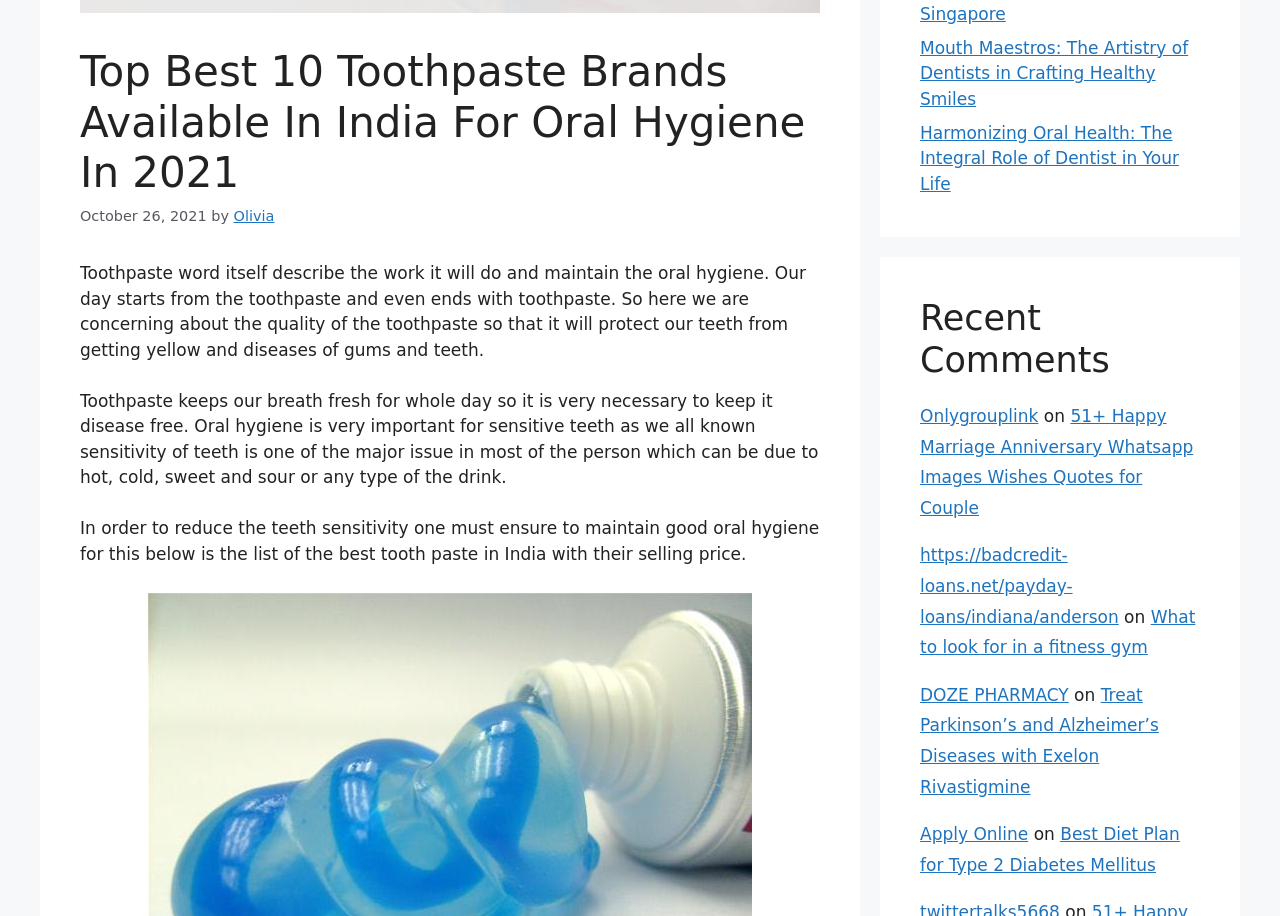Please provide the bounding box coordinates in the format (top-left x, top-left y, bottom-right x, bottom-right y). Remember, all values are floating point numbers between 0 and 1. What is the bounding box coordinate of the region described as: Olivia

[0.182, 0.227, 0.214, 0.244]